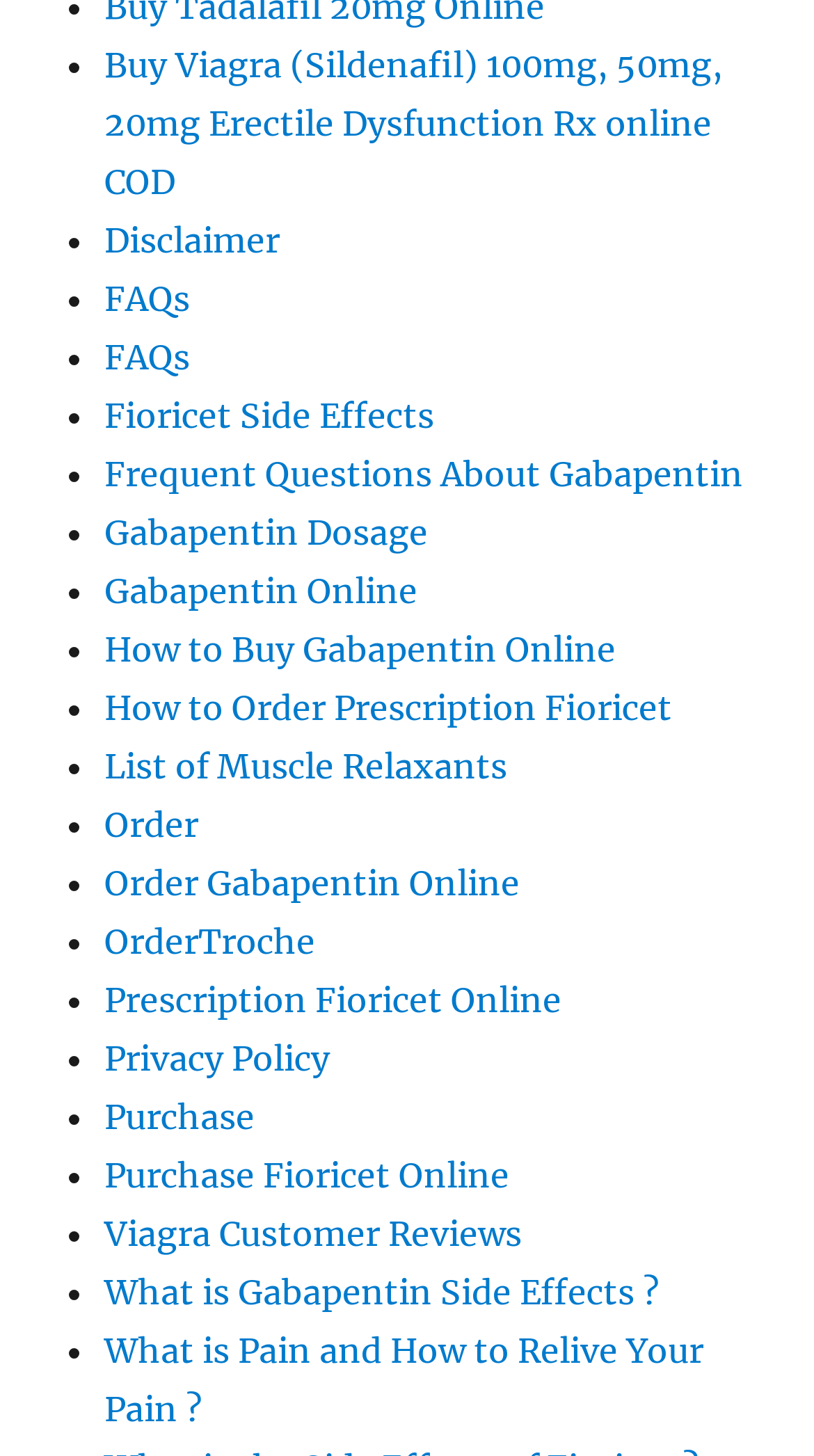Please provide a one-word or phrase answer to the question: 
What is the first link on the webpage?

Buy Viagra